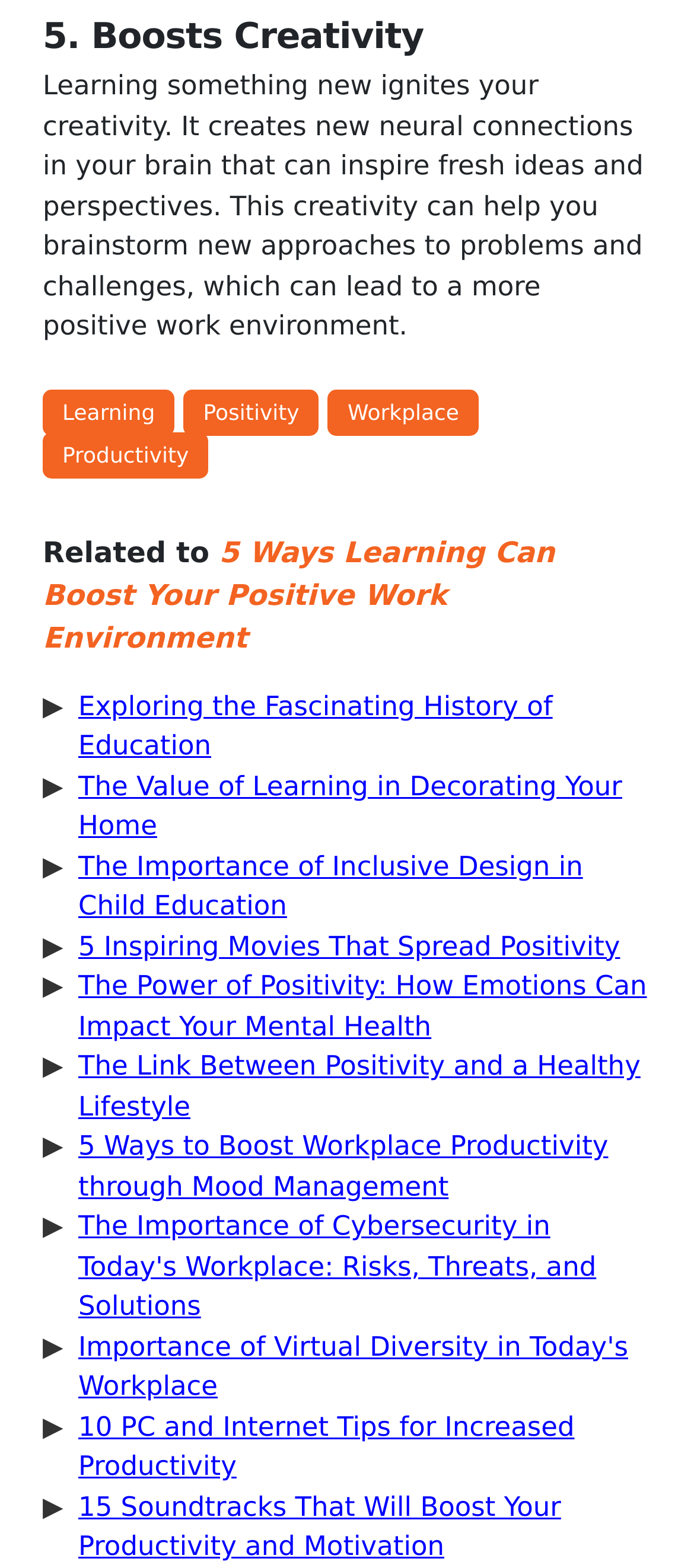Please locate the bounding box coordinates of the element that should be clicked to complete the given instruction: "Explore 'The Importance of Inclusive Design in Child Education'".

[0.113, 0.542, 0.84, 0.588]